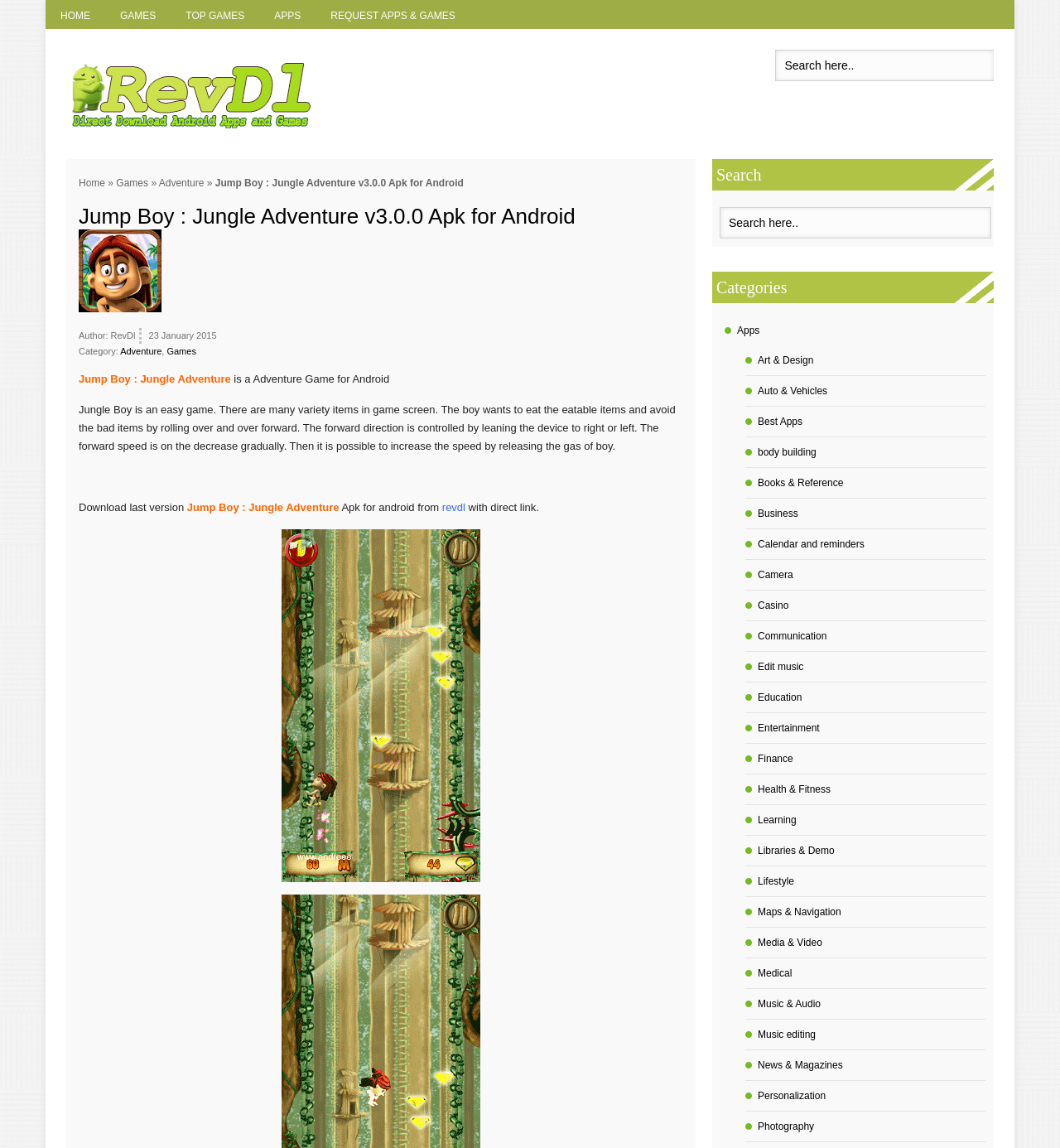Determine the bounding box coordinates for the area that should be clicked to carry out the following instruction: "Click on the 'Adventure' category".

[0.15, 0.154, 0.193, 0.165]